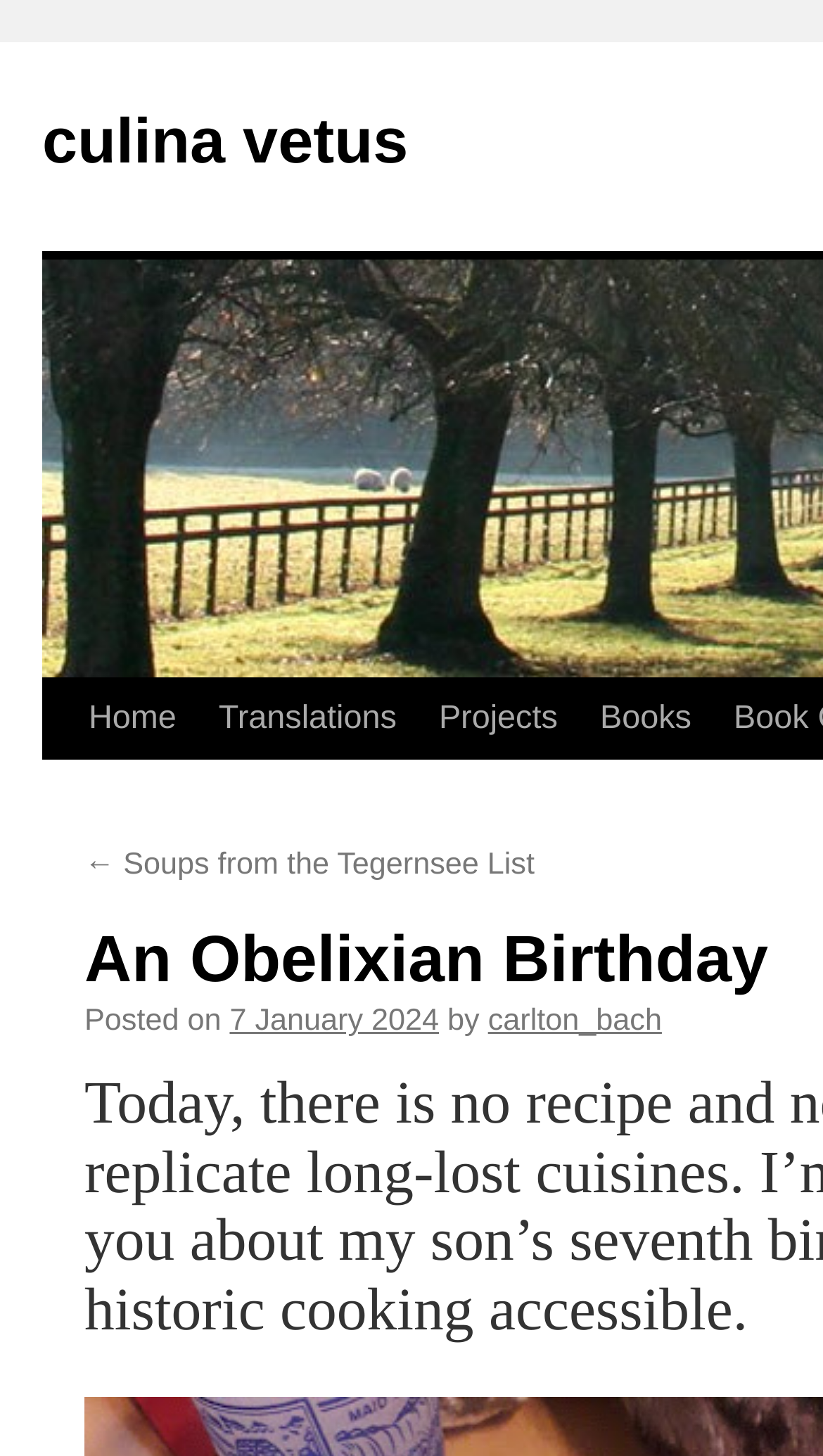Find the bounding box coordinates of the area that needs to be clicked in order to achieve the following instruction: "visit projects". The coordinates should be specified as four float numbers between 0 and 1, i.e., [left, top, right, bottom].

[0.508, 0.467, 0.703, 0.522]